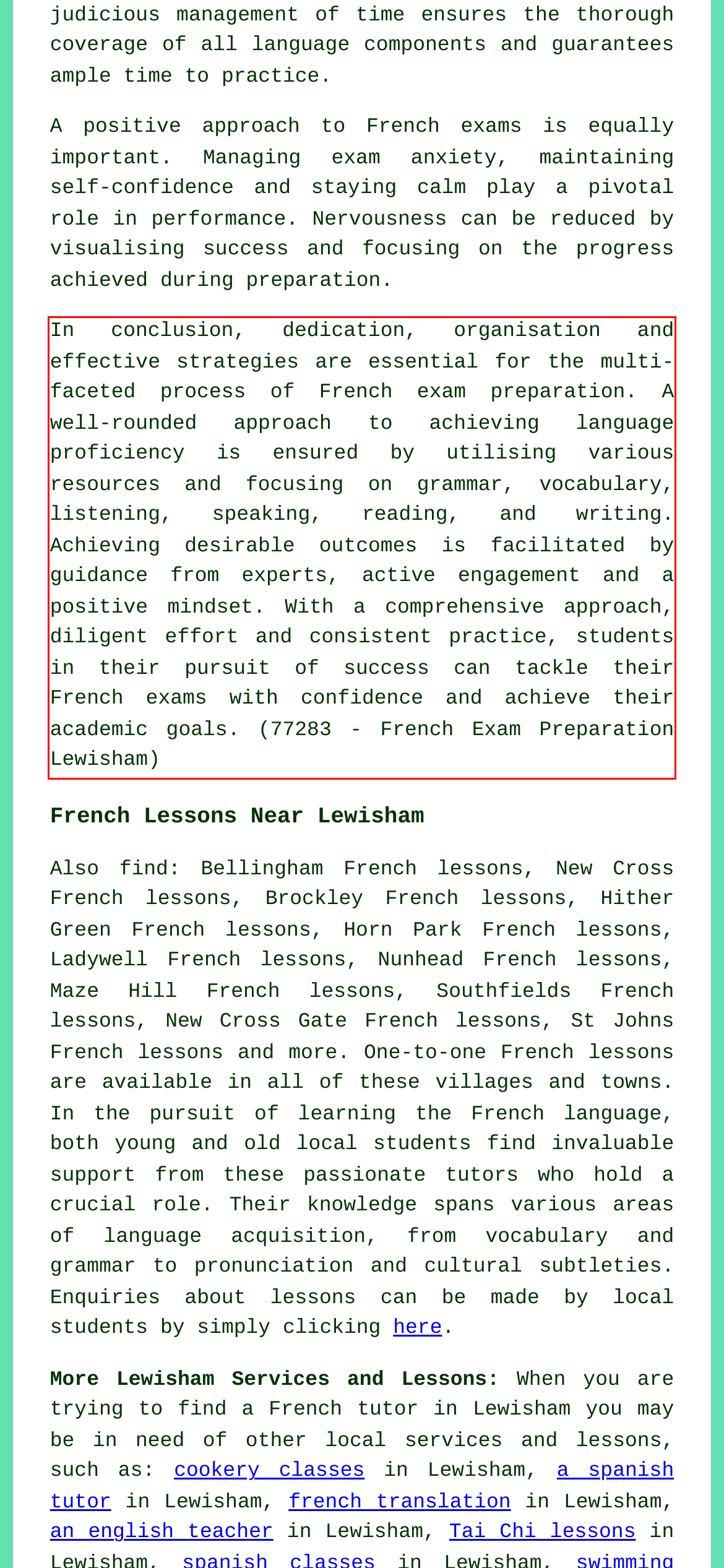Given a webpage screenshot with a red bounding box, perform OCR to read and deliver the text enclosed by the red bounding box.

In conclusion, dedication, organisation and effective strategies are essential for the multi-faceted process of French exam preparation. A well-rounded approach to achieving language proficiency is ensured by utilising various resources and focusing on grammar, vocabulary, listening, speaking, reading, and writing. Achieving desirable outcomes is facilitated by guidance from experts, active engagement and a positive mindset. With a comprehensive approach, diligent effort and consistent practice, students in their pursuit of success can tackle their French exams with confidence and achieve their academic goals. (77283 - French Exam Preparation Lewisham)